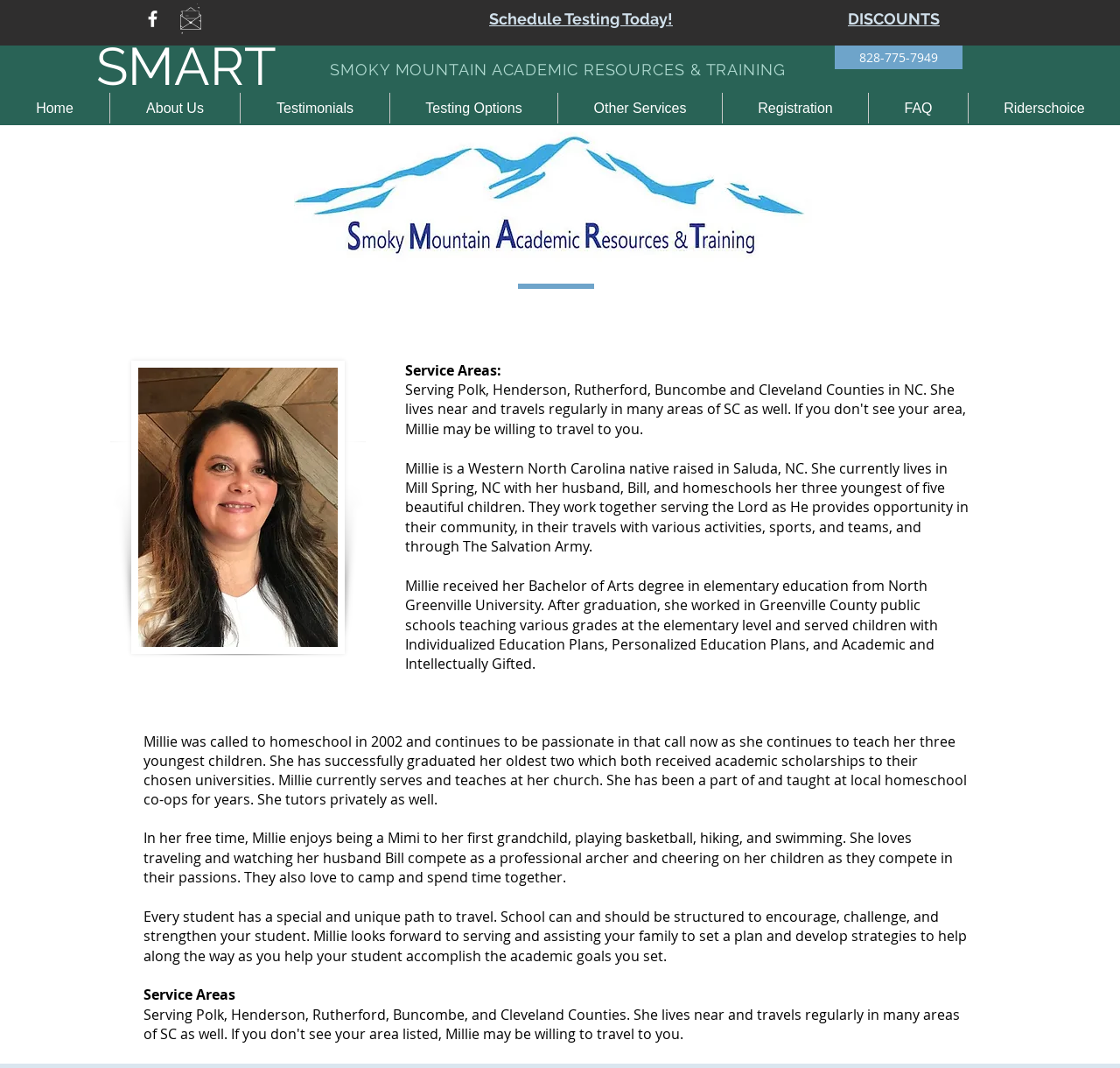Describe every aspect of the webpage in a detailed manner.

This webpage is about SMART homeschool testing service, designed to assist parents in accurately assessing their child's academic achievements. At the top left corner, there is a social bar with a link. Next to it, there is a link to schedule testing today. On the top right corner, there is a heading "DISCOUNTS" with a link. 

Below the top section, there are two headings: "SMOKY MOUNTAIN ACADEMIC RESOURCES & TRAINING" and "SMART". On the right side of these headings, there is a button with a phone number. 

Underneath, there is a navigation menu with links to different pages, including "Home", "About Us", "Testimonials", "Testing Options", "Other Services", "Registration", "FAQ", and "Riderschoice". 

On the left side of the page, there is a section with a heading "homeschool testing" and an image related to homeschool testing. Below it, there is a section with a heading about Millie McCall, the founder of SMART, with her contact information and a link to her email. There is also an image of Millie McCall. 

On the right side of the page, there is a section with a heading "Service Areas:" followed by a brief biography of Millie McCall, describing her background, education, and experience in teaching and homeschooling. The biography is divided into four paragraphs, with a blank line separating each paragraph.